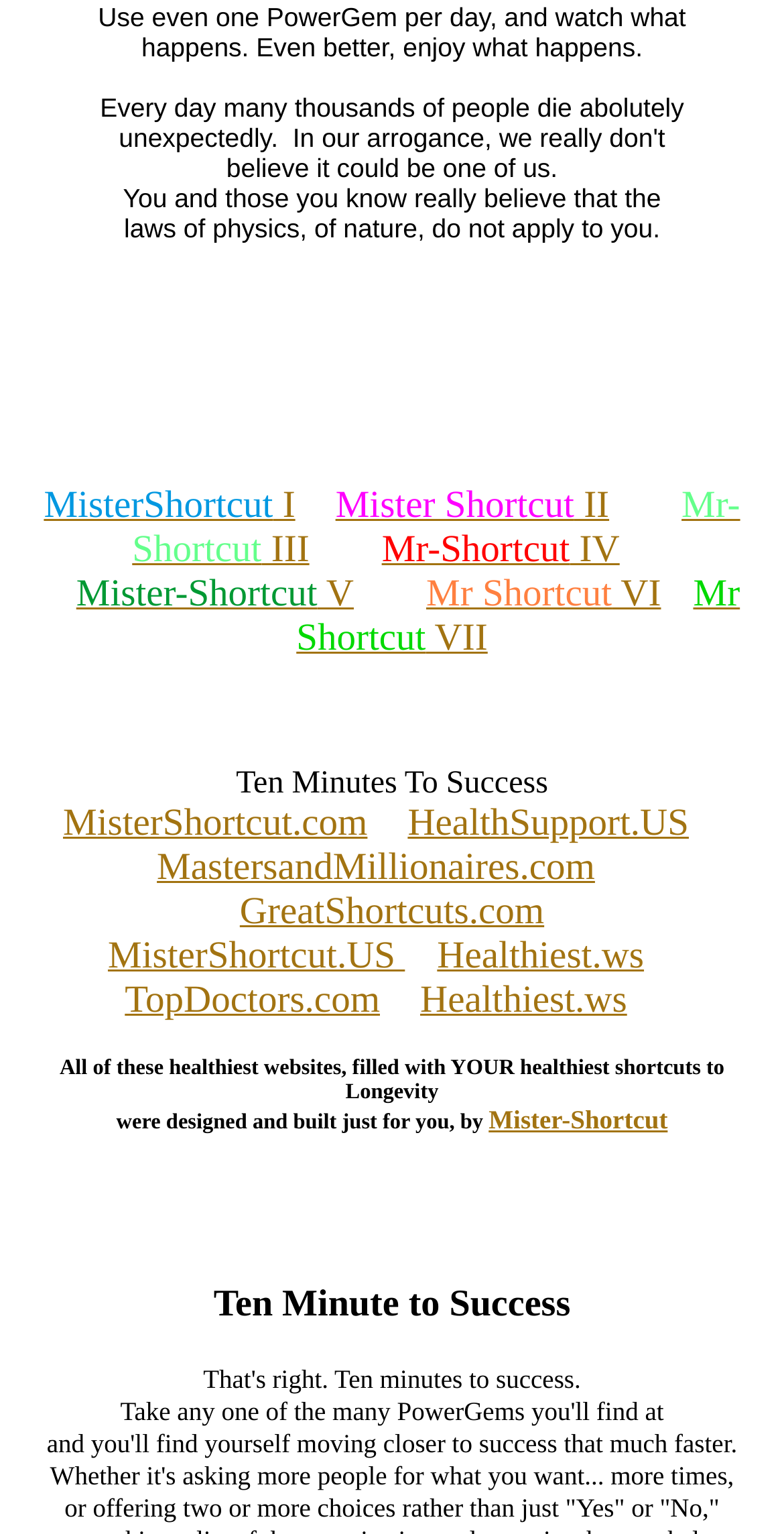Can you specify the bounding box coordinates of the area that needs to be clicked to fulfill the following instruction: "Click on MisterShortcut I"?

[0.056, 0.316, 0.377, 0.344]